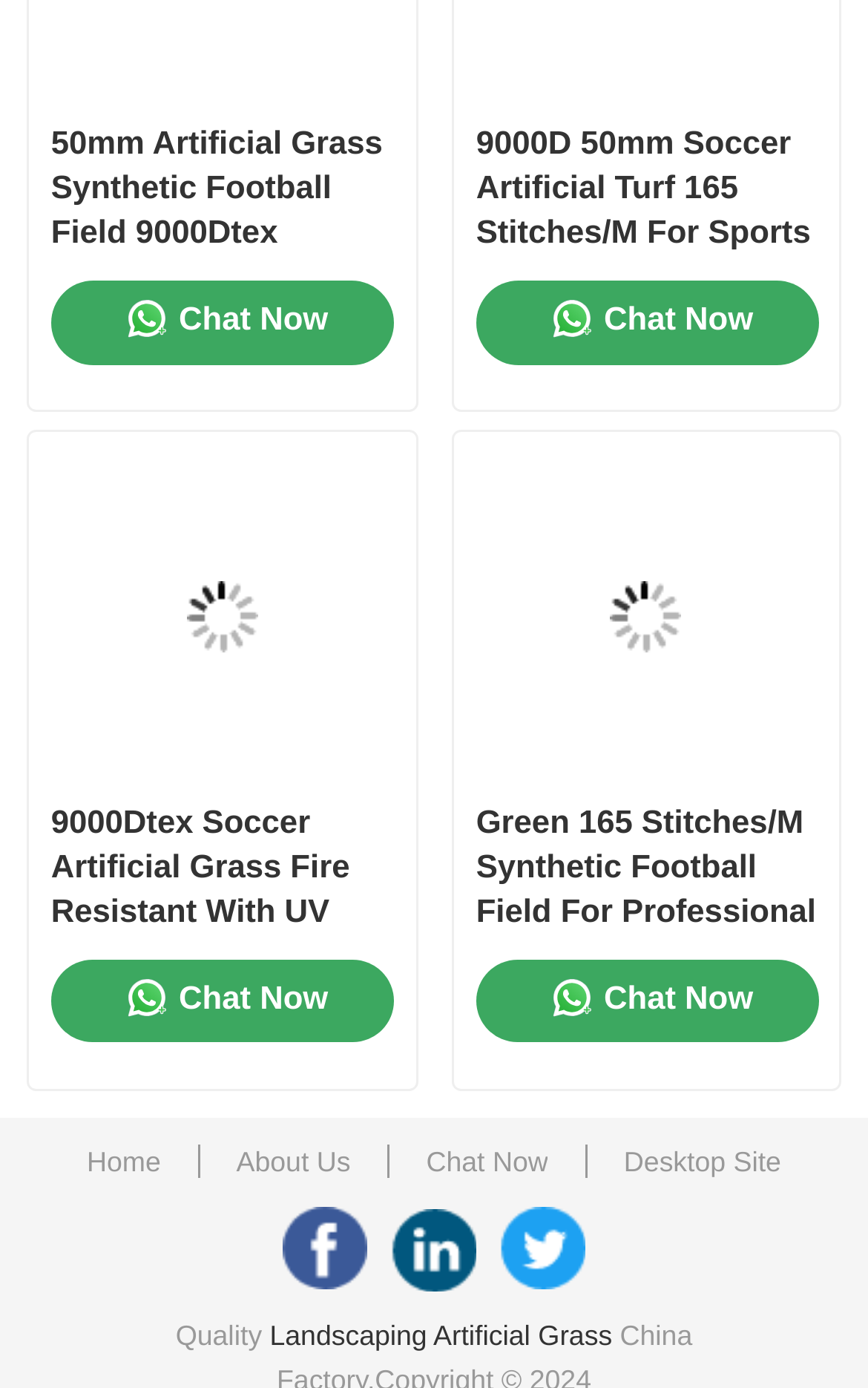Determine the coordinates of the bounding box that should be clicked to complete the instruction: "Visit the company's Facebook page". The coordinates should be represented by four float numbers between 0 and 1: [left, top, right, bottom].

[0.327, 0.87, 0.423, 0.93]